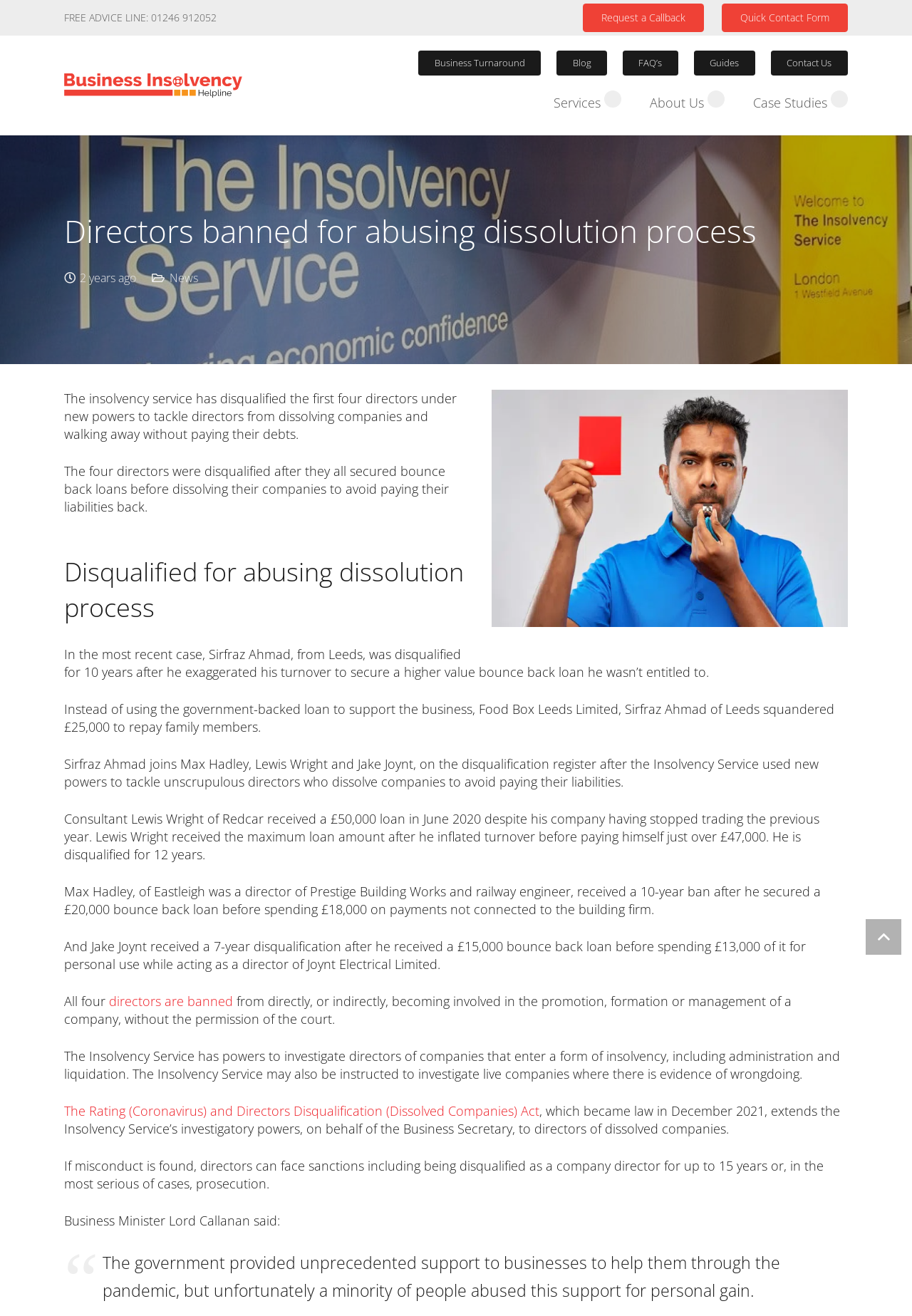Locate the bounding box of the UI element based on this description: "Consultant Lewis Wright". Provide four float numbers between 0 and 1 as [left, top, right, bottom].

[0.07, 0.615, 0.223, 0.628]